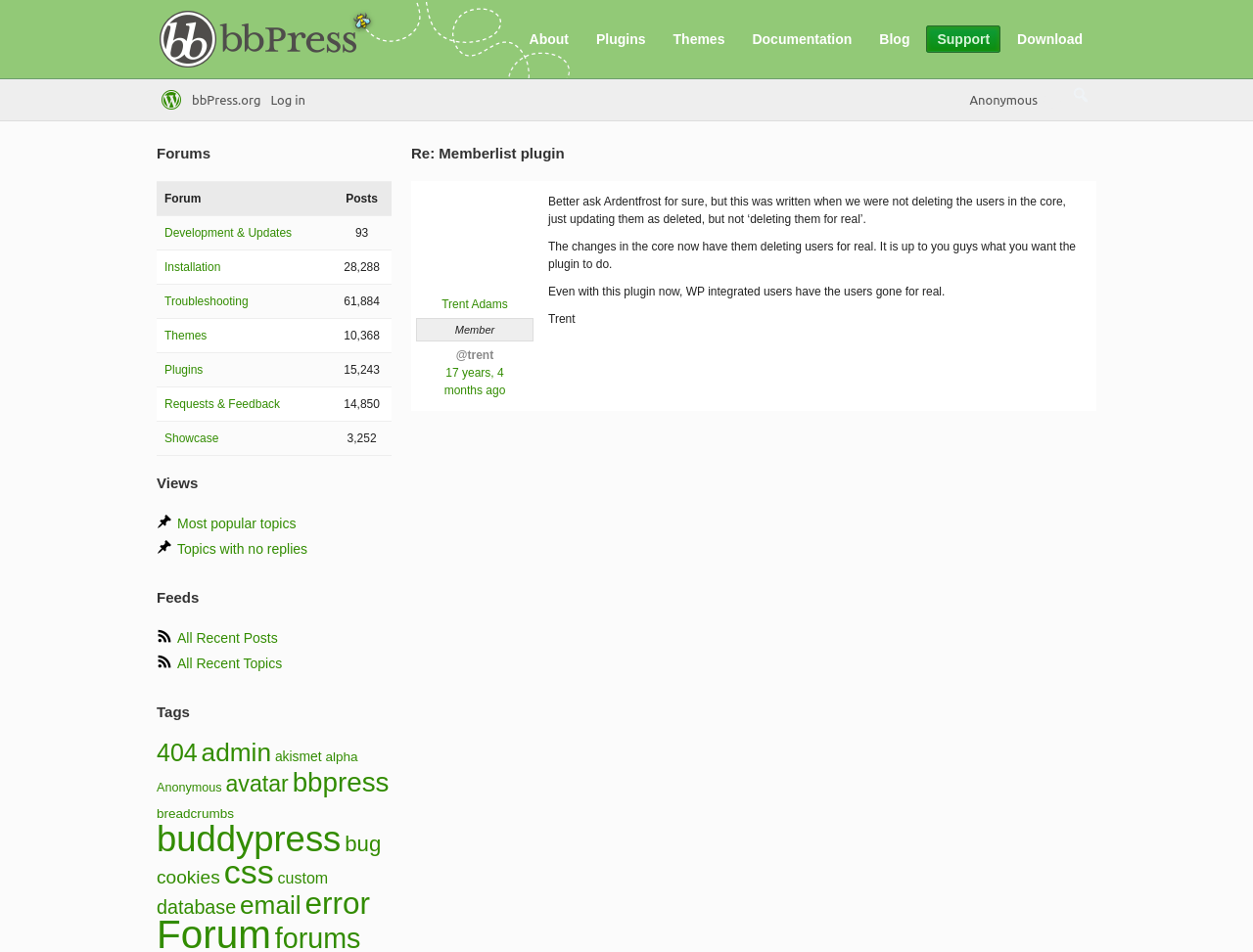What is the purpose of the 'bbPress.org' link?
Using the information from the image, answer the question thoroughly.

I inferred this answer by looking at the link 'bbPress.org' which suggests that it is a link to the website bbPress.org, likely the homepage of the website.